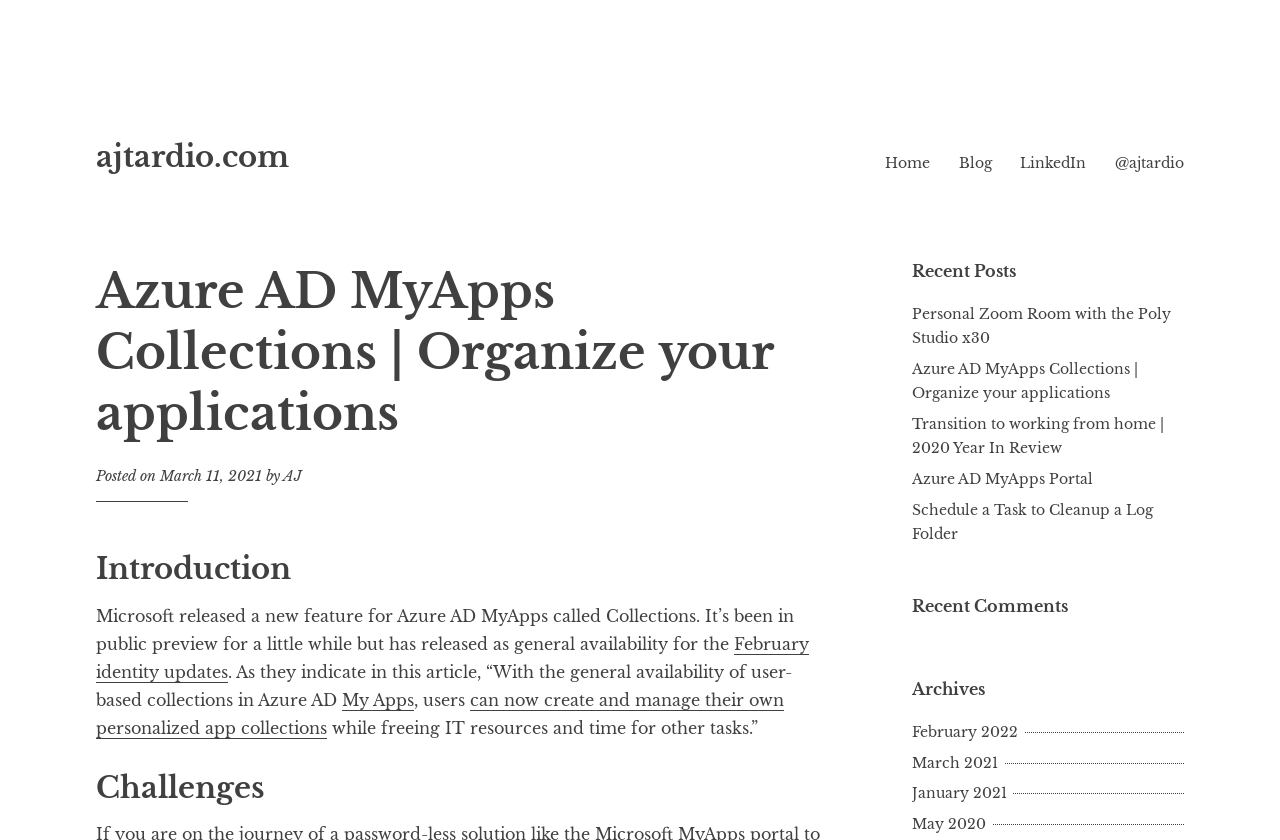Write an elaborate caption that captures the essence of the webpage.

This webpage is about Azure AD MyApps Collections, a new feature released by Microsoft. At the top left, there is a "Skip to content" link, followed by a link to the website's homepage, "ajtardio.com". On the top right, there are links to "Home", "Blog", "LinkedIn", and "@ajtardio".

Below the top navigation bar, there is a main heading that reads "Azure AD MyApps Collections | Organize your applications". Underneath, there is a subheading "Posted on March 11, 2021 by AJ". 

The main content of the webpage is divided into sections. The first section is an introduction, which explains that Microsoft has released a new feature for Azure AD MyApps called Collections, allowing users to create and manage their own personalized app collections. 

The next section is titled "Challenges", but its content is not provided. 

On the right side of the webpage, there are several sections, including "Recent Posts", "Recent Comments", and "Archives". The "Recent Posts" section lists five links to recent articles, including the current article about Azure AD MyApps Collections. The "Archives" section lists links to articles from different months, including February 2022, March 2021, January 2021, and May 2020.